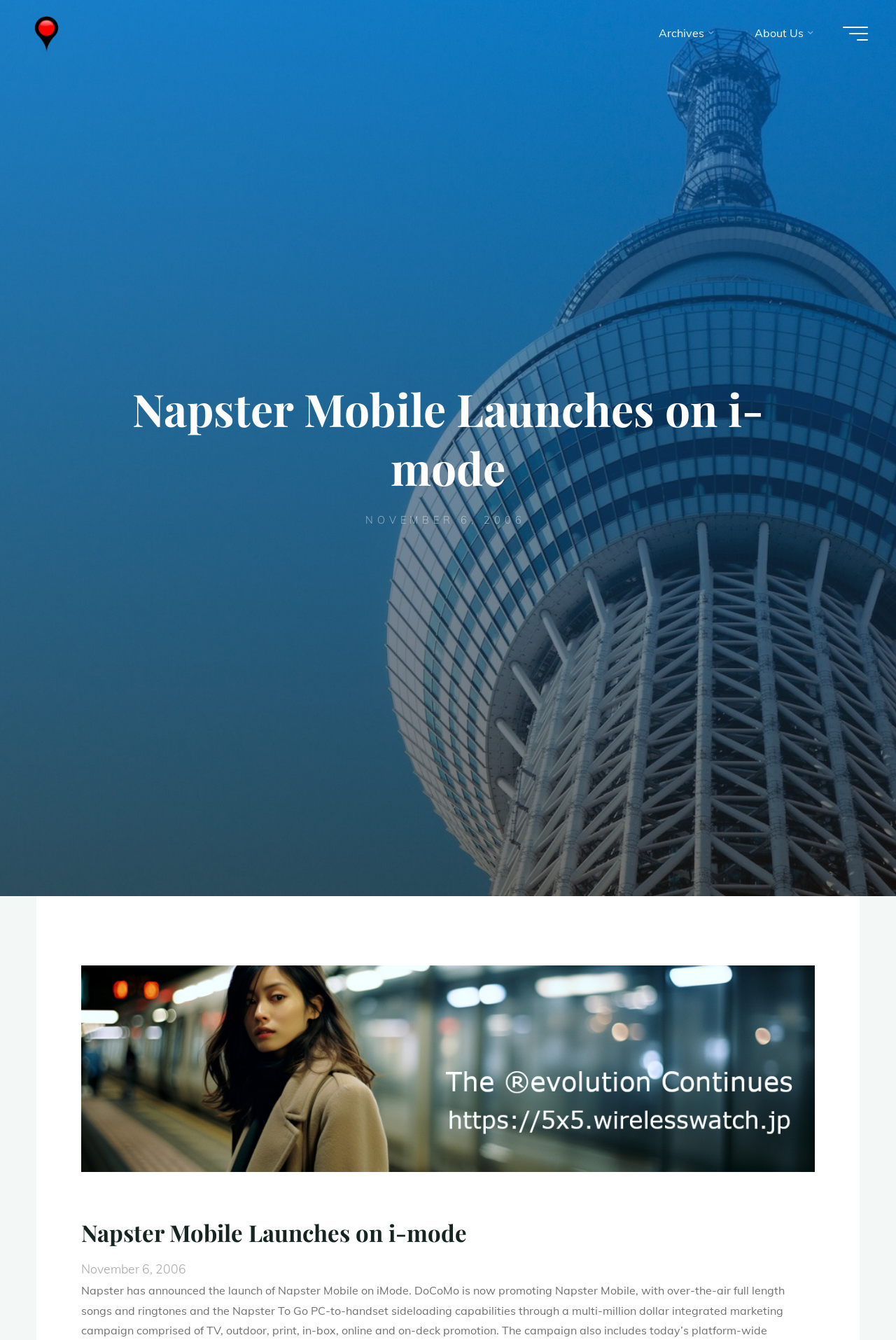Describe every aspect of the webpage comprehensively.

The webpage is about the launch of Napster Mobile on i-mode, as announced by Napster. At the top left, there is a link to "Wireless Watch Japan" accompanied by an image with the same name. Another link to "Wireless Watch Japan" is located to the right of the first one. 

On the top right, there is a button labeled "Main menu". Below it, a navigation menu labeled "Top Menu" spans across the top of the page, containing a static text "Archives" and a link to "About Us" with an icon.

The main content of the page is a news article with the title "Napster Mobile Launches on i-mode" in a large font, located near the top center of the page. Below the title, there is a time stamp "NOVEMBER 6, 2006". 

To the left of the title, there is a link with an icon, and below it, a "Read more" button. On the bottom left, there is a complementary section containing a link, a heading with the same title as the main content, and another time stamp "November 6, 2006". 

At the bottom right, there is a button labeled "Back to Top".